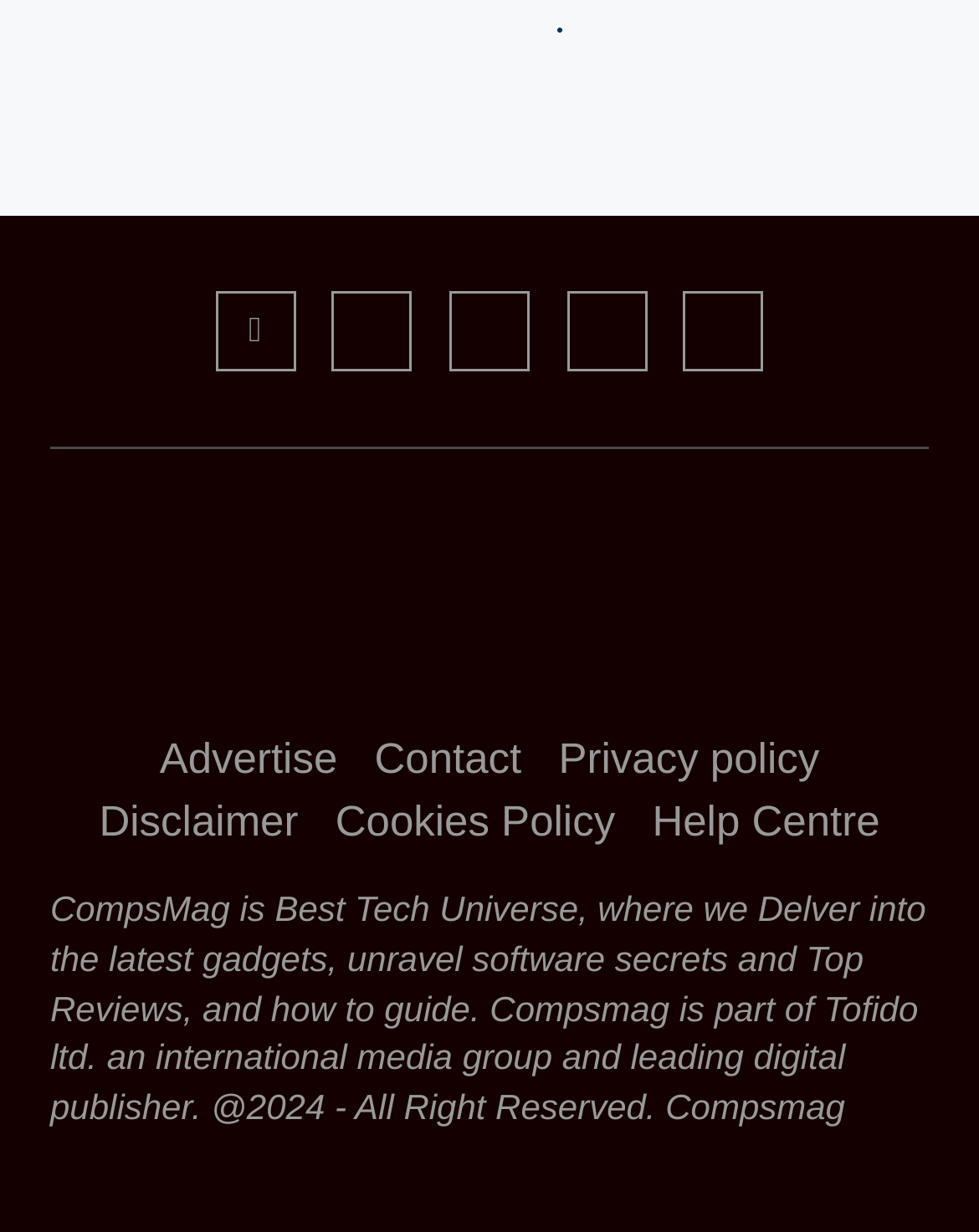Mark the bounding box of the element that matches the following description: "Cookies Policy".

[0.342, 0.648, 0.628, 0.687]